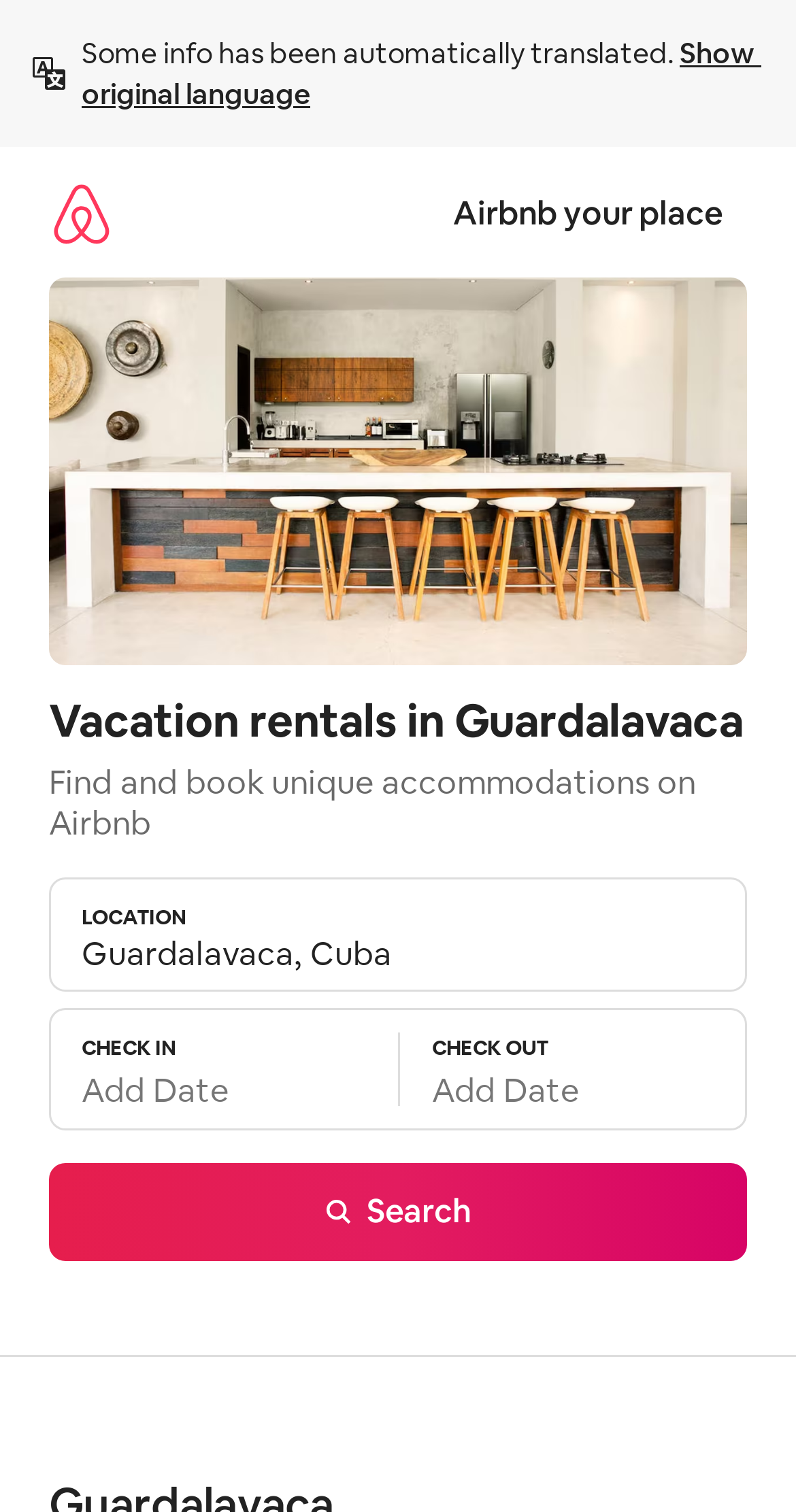Please provide the bounding box coordinates in the format (top-left x, top-left y, bottom-right x, bottom-right y). Remember, all values are floating point numbers between 0 and 1. What is the bounding box coordinate of the region described as: Airbnb your place

[0.538, 0.117, 0.938, 0.165]